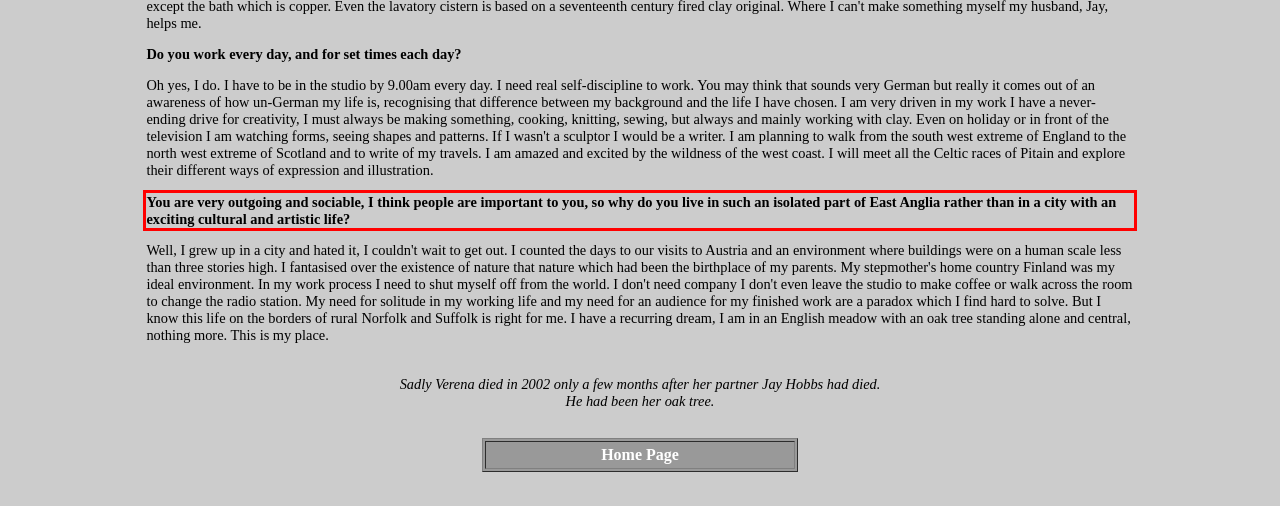You have a screenshot of a webpage where a UI element is enclosed in a red rectangle. Perform OCR to capture the text inside this red rectangle.

You are very outgoing and sociable, I think people are important to you, so why do you live in such an isolated part of East Anglia rather than in a city with an exciting cultural and artistic life?